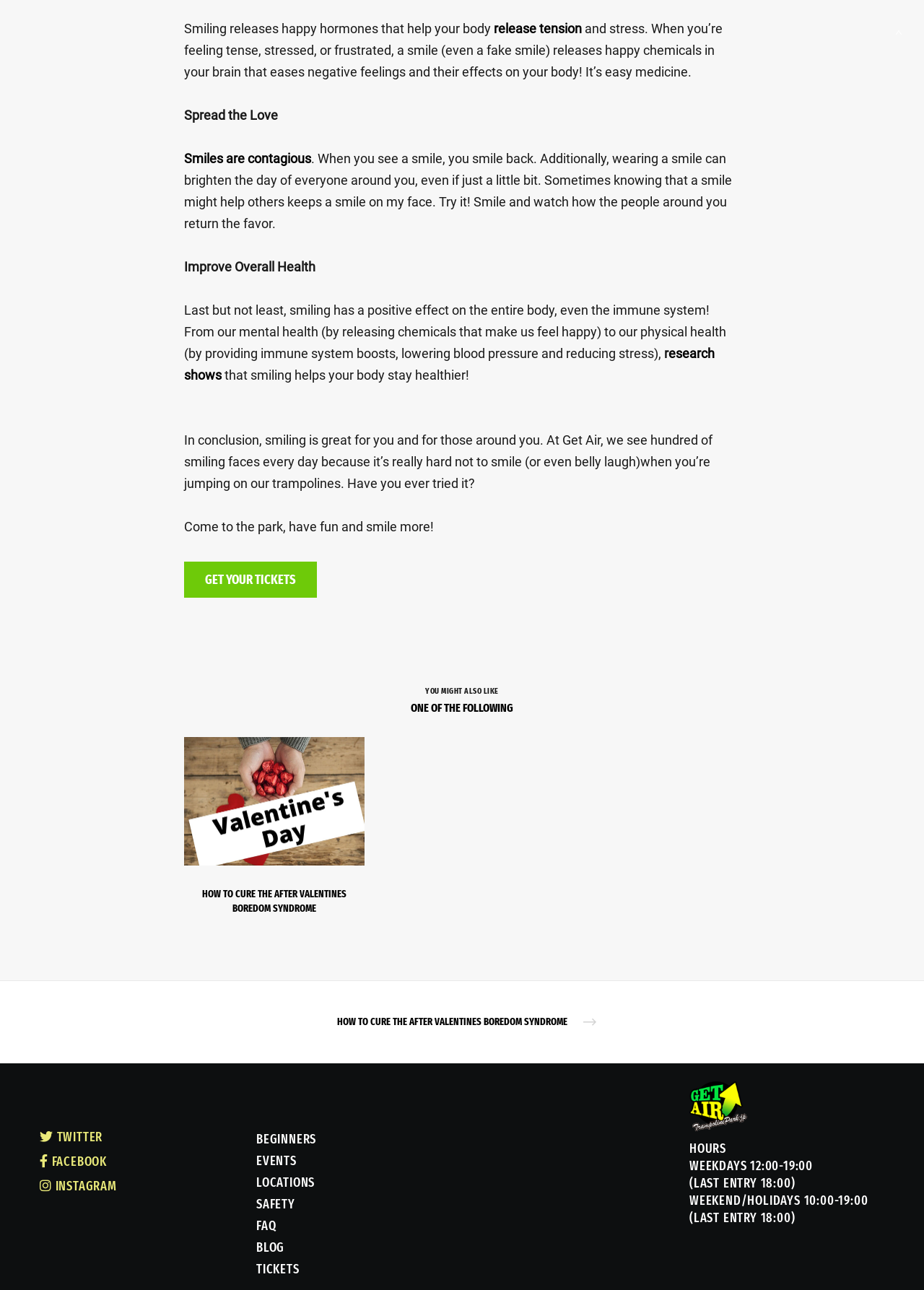Pinpoint the bounding box coordinates of the clickable element to carry out the following instruction: "Click on 'GET YOUR TICKETS'."

[0.199, 0.436, 0.343, 0.464]